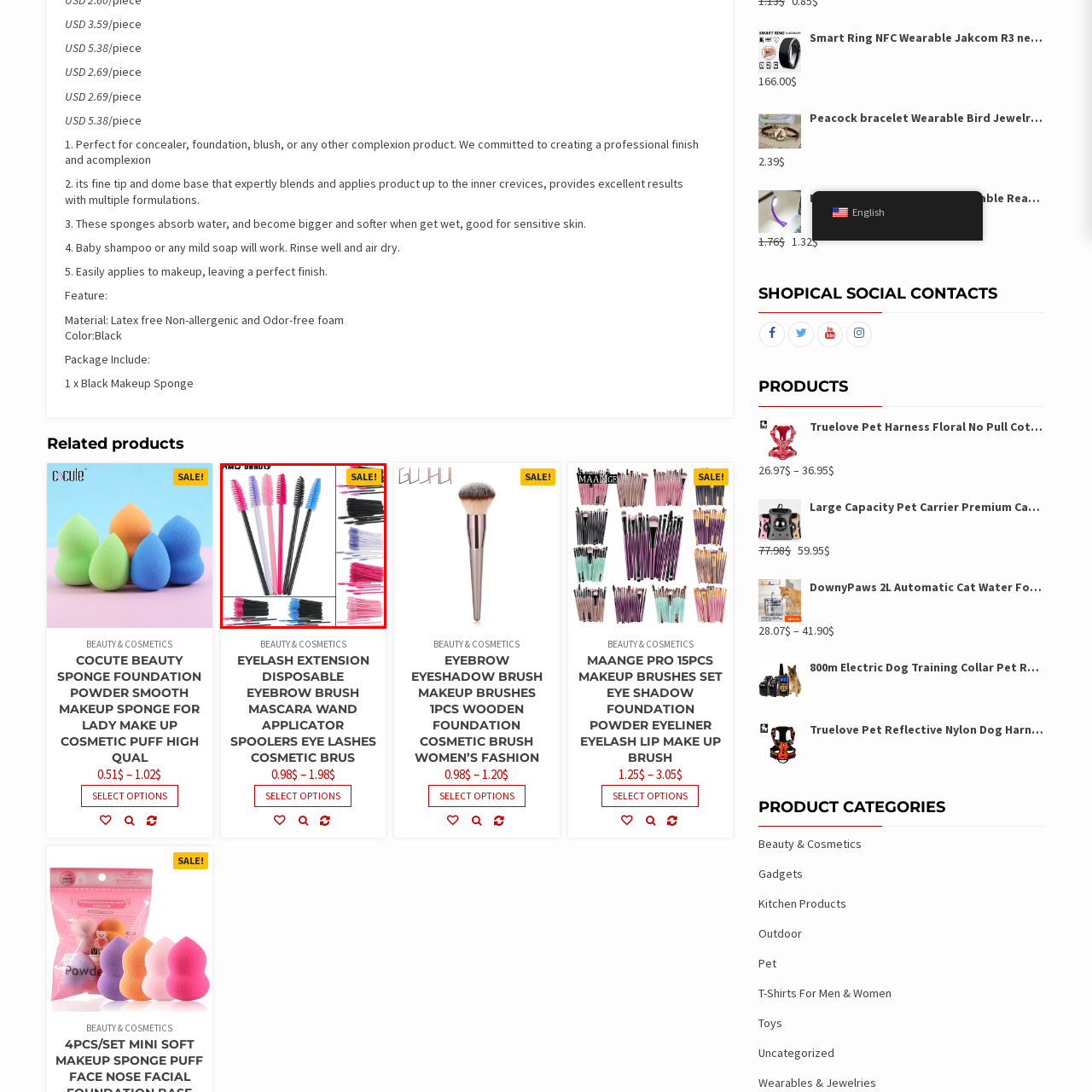Generate a comprehensive caption for the image section marked by the red box.

The image showcases a vibrant selection of HMQ beauty applicators, featuring a variety of colored disposable mascara wands. These wands come in shades of pink, purple, and blue, alongside classic black, making them both functional and stylish for any beauty routine. Displayed prominently is a "SALE!" label, highlighting a special promotion on these essential tools, perfect for applying mascara, combing through eyelashes, or even for special effects makeup. The arrangement includes multiple packs, illustrating their versatility and utility in cosmetic applications. Whether you're a professional makeup artist or a beauty enthusiast, these applicators are a must-have for achieving flawless results.